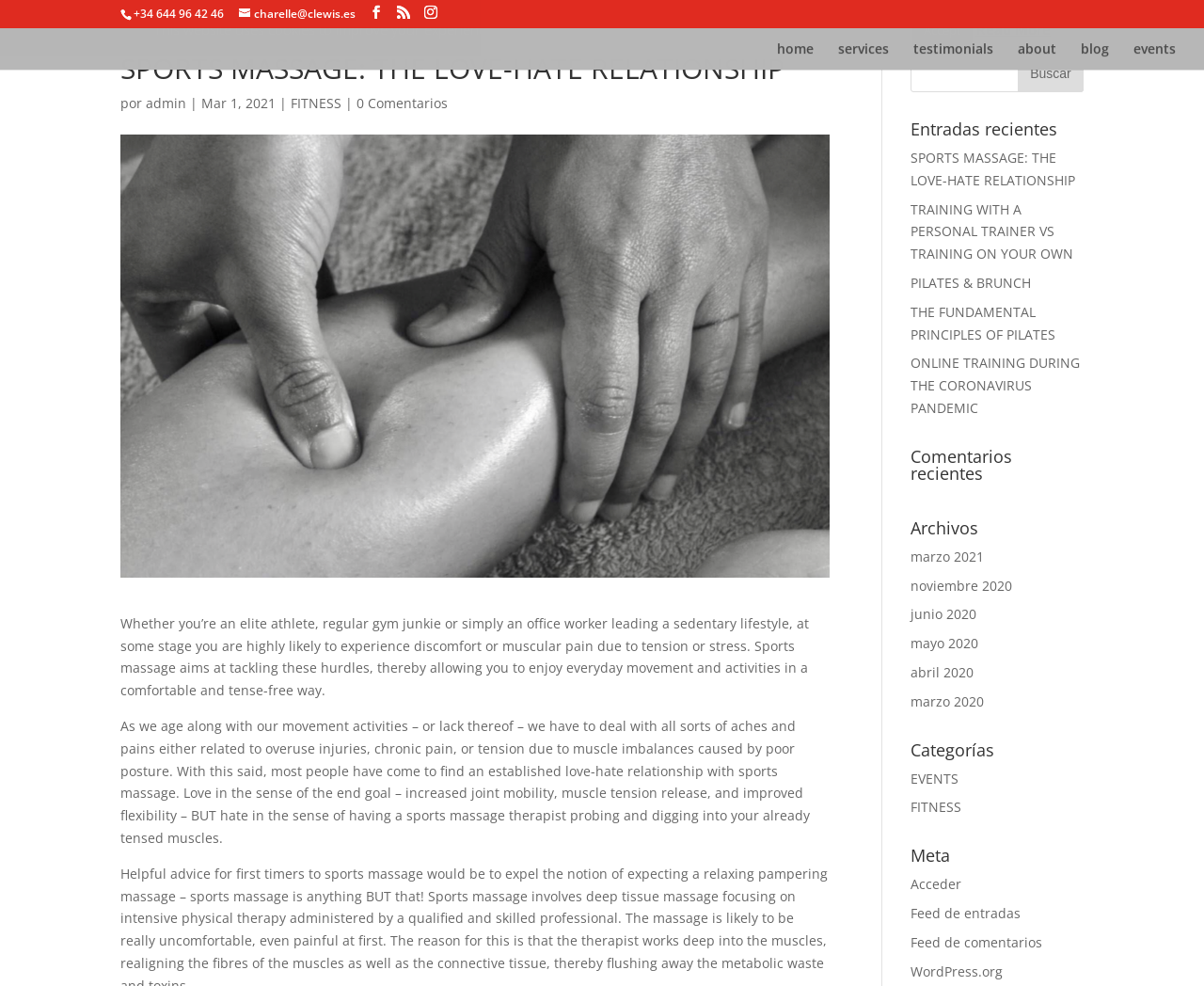Find the bounding box coordinates for the element that must be clicked to complete the instruction: "Read more about sports massage". The coordinates should be four float numbers between 0 and 1, indicated as [left, top, right, bottom].

[0.811, 0.02, 0.872, 0.039]